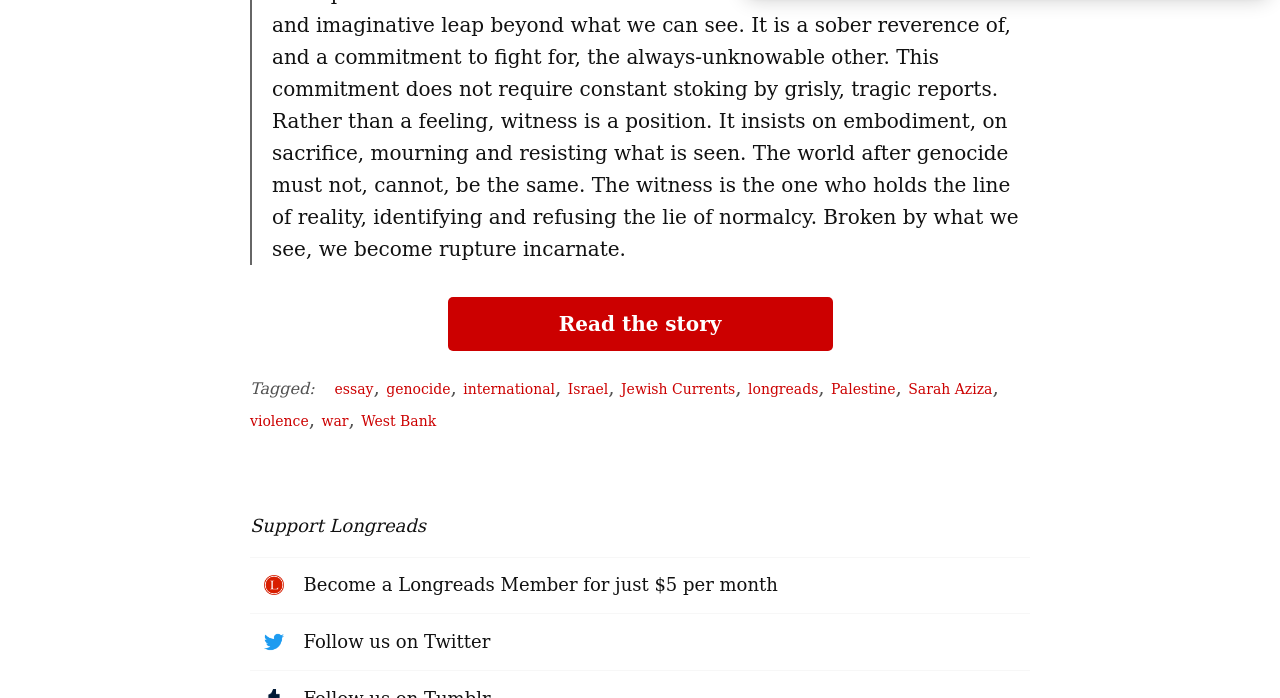What is the y-coordinate of the top of the 'Read the story' link?
Refer to the screenshot and deliver a thorough answer to the question presented.

I looked at the element with ID 520, which is a link element with the text 'Read the story'. The bounding box coordinates of this element are [0.35, 0.425, 0.65, 0.503]. The y-coordinate of the top of this element is 0.425.